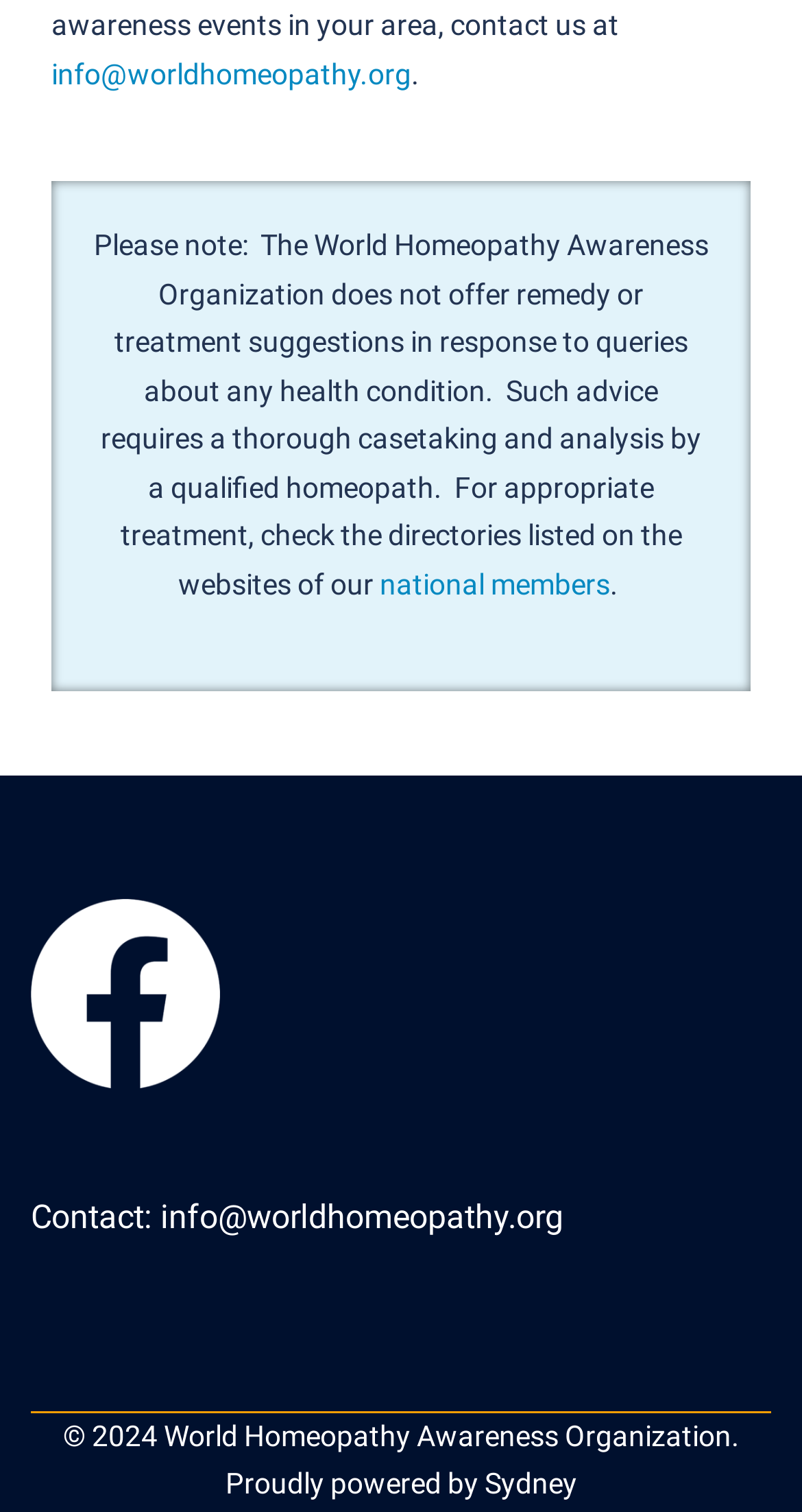Answer this question using a single word or a brief phrase:
How many links are there on the webpage?

5